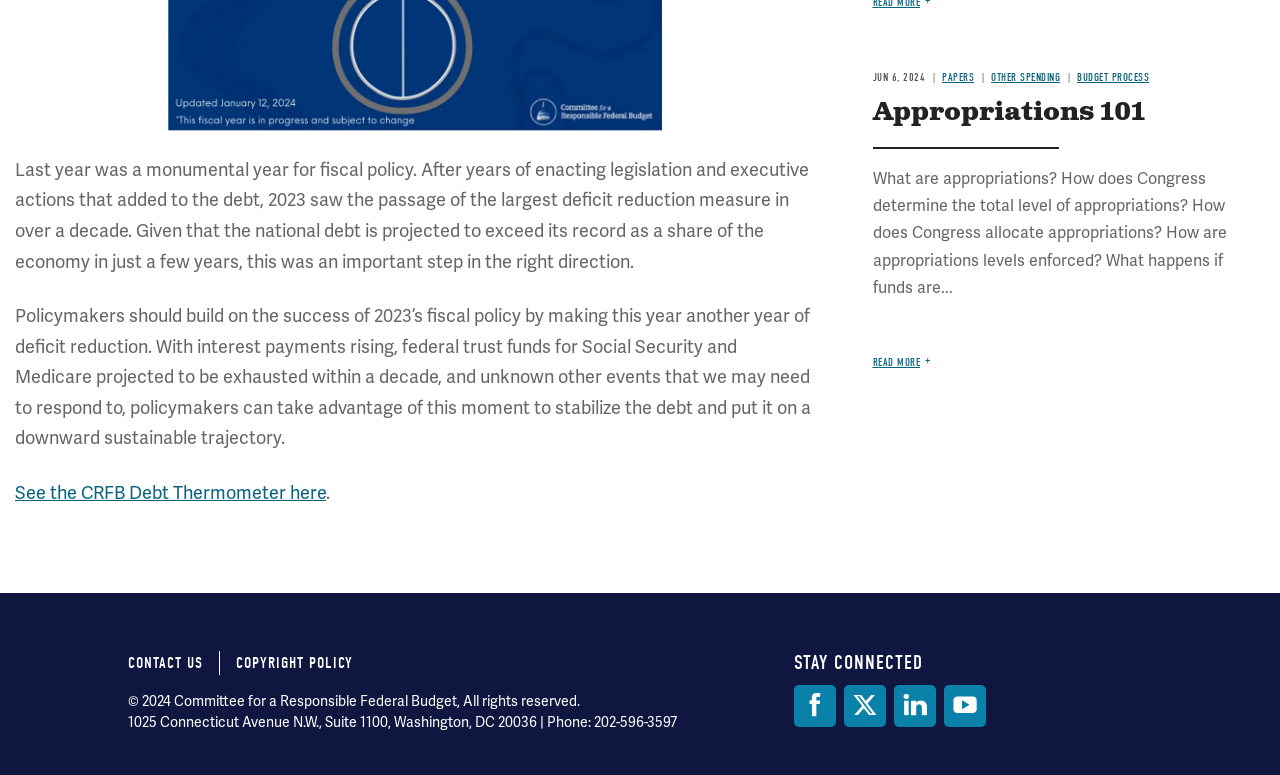Please provide the bounding box coordinates for the element that needs to be clicked to perform the following instruction: "Visit Facebook". The coordinates should be given as four float numbers between 0 and 1, i.e., [left, top, right, bottom].

[0.62, 0.884, 0.653, 0.938]